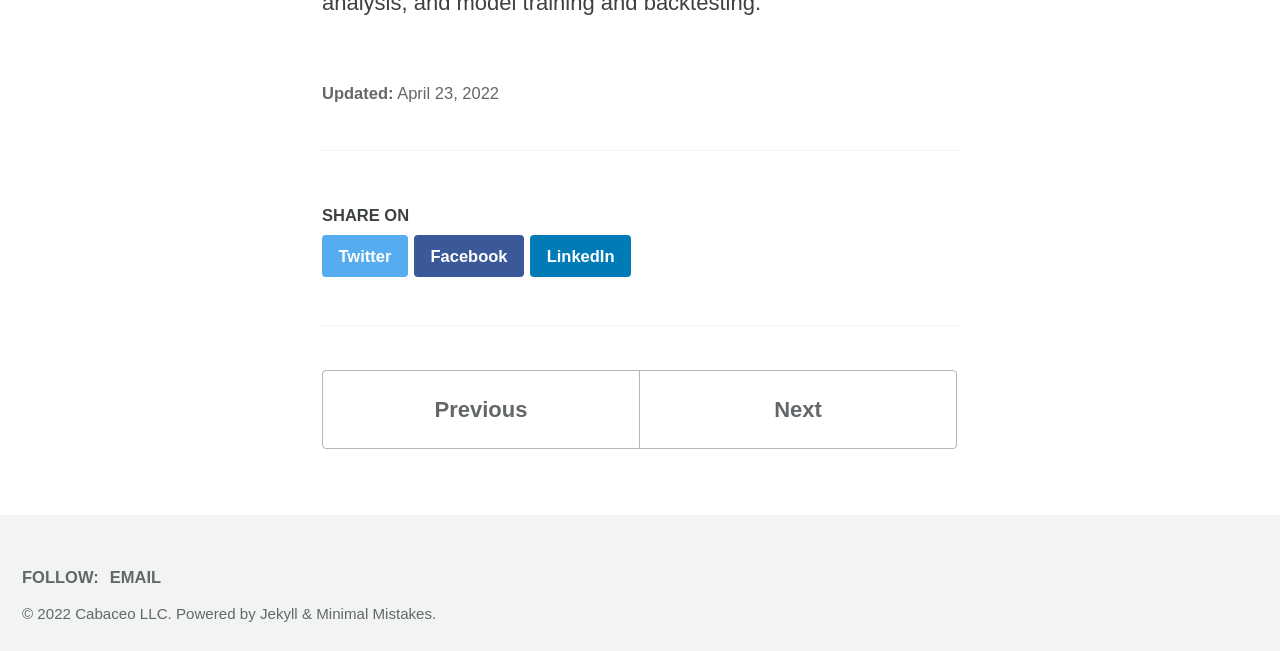How many social media platforms are available for sharing?
Please use the visual content to give a single word or phrase answer.

3